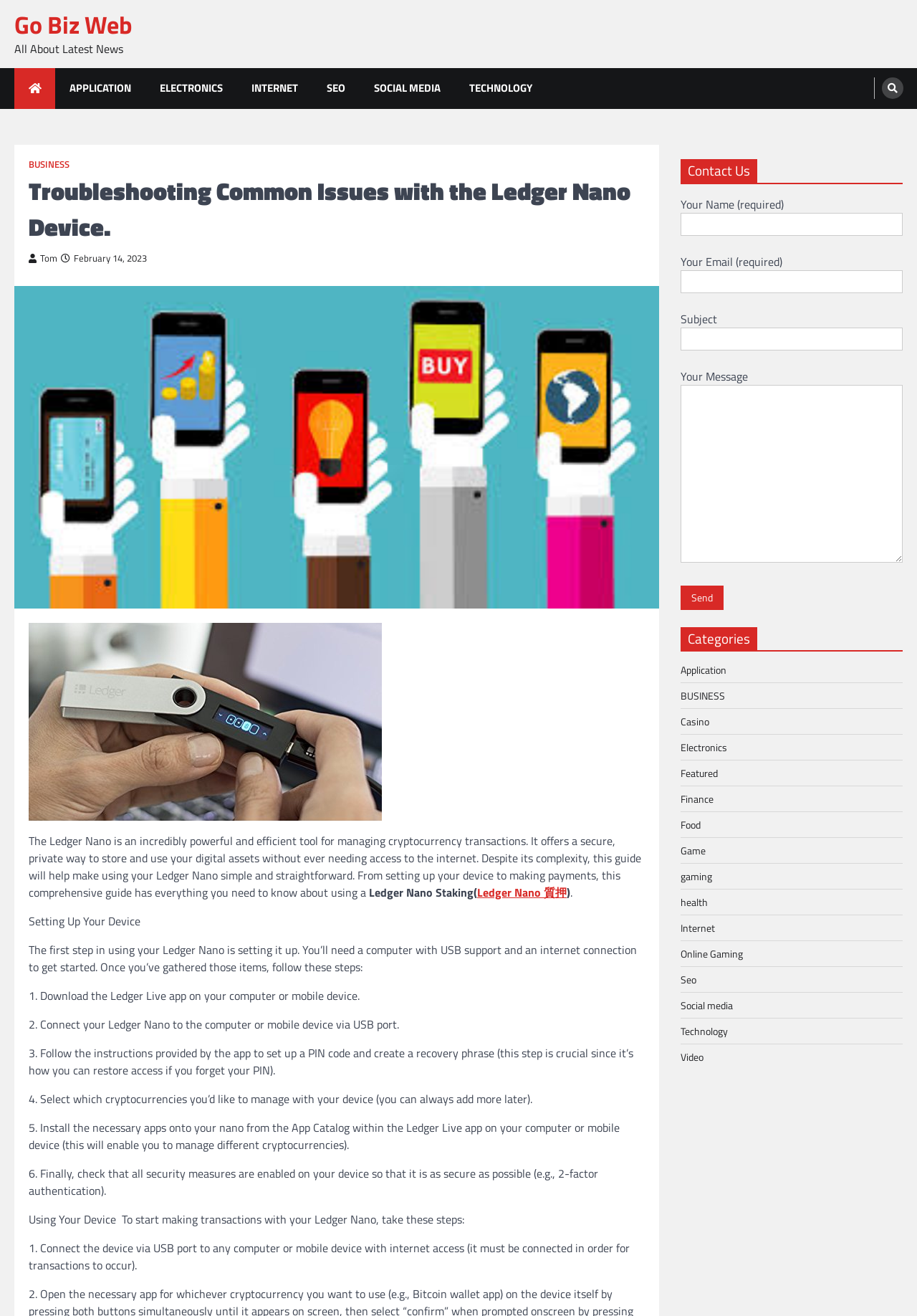Find and indicate the bounding box coordinates of the region you should select to follow the given instruction: "Click on the 'APPLICATION' link".

[0.06, 0.051, 0.159, 0.082]